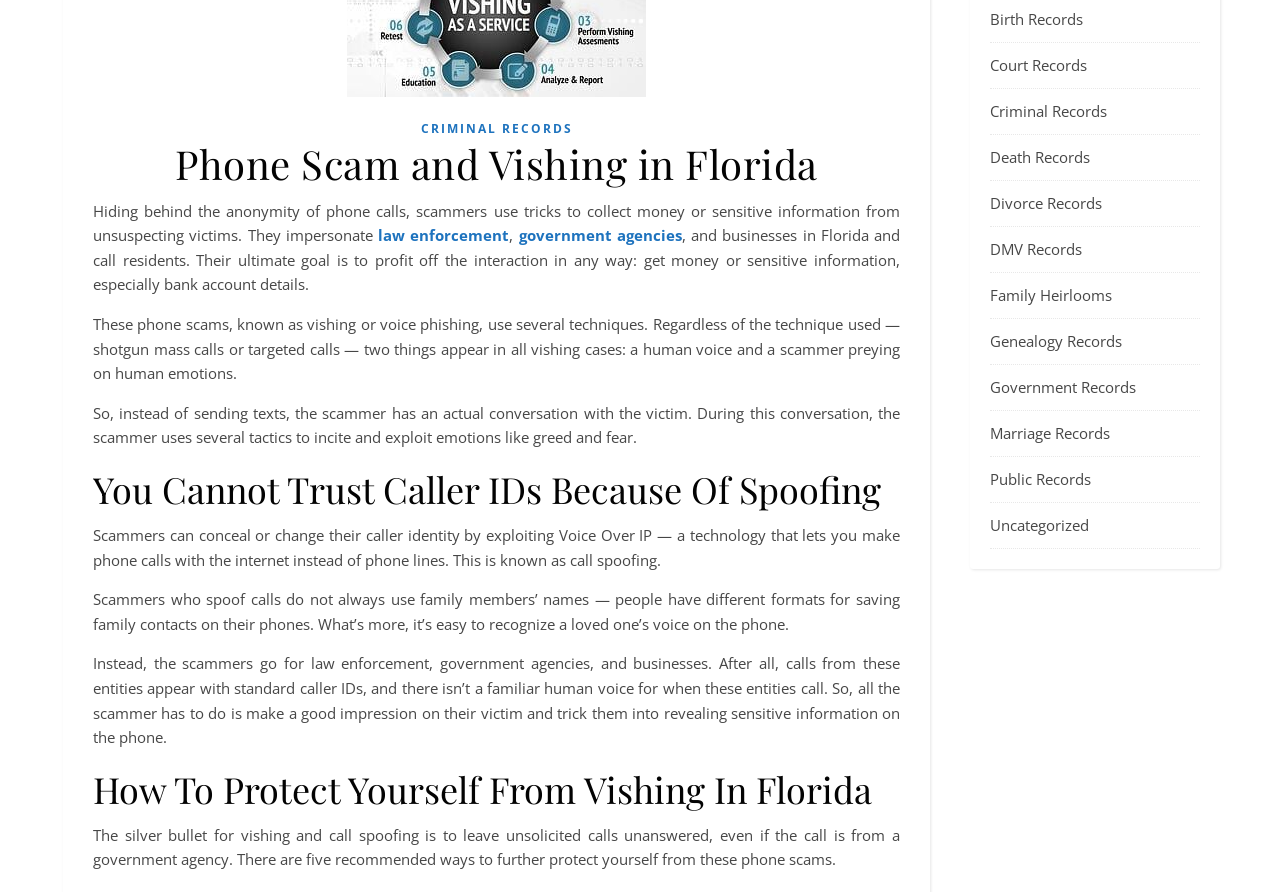Based on the element description, predict the bounding box coordinates (top-left x, top-left y, bottom-right x, bottom-right y) for the UI element in the screenshot: Uncategorized

[0.773, 0.564, 0.851, 0.614]